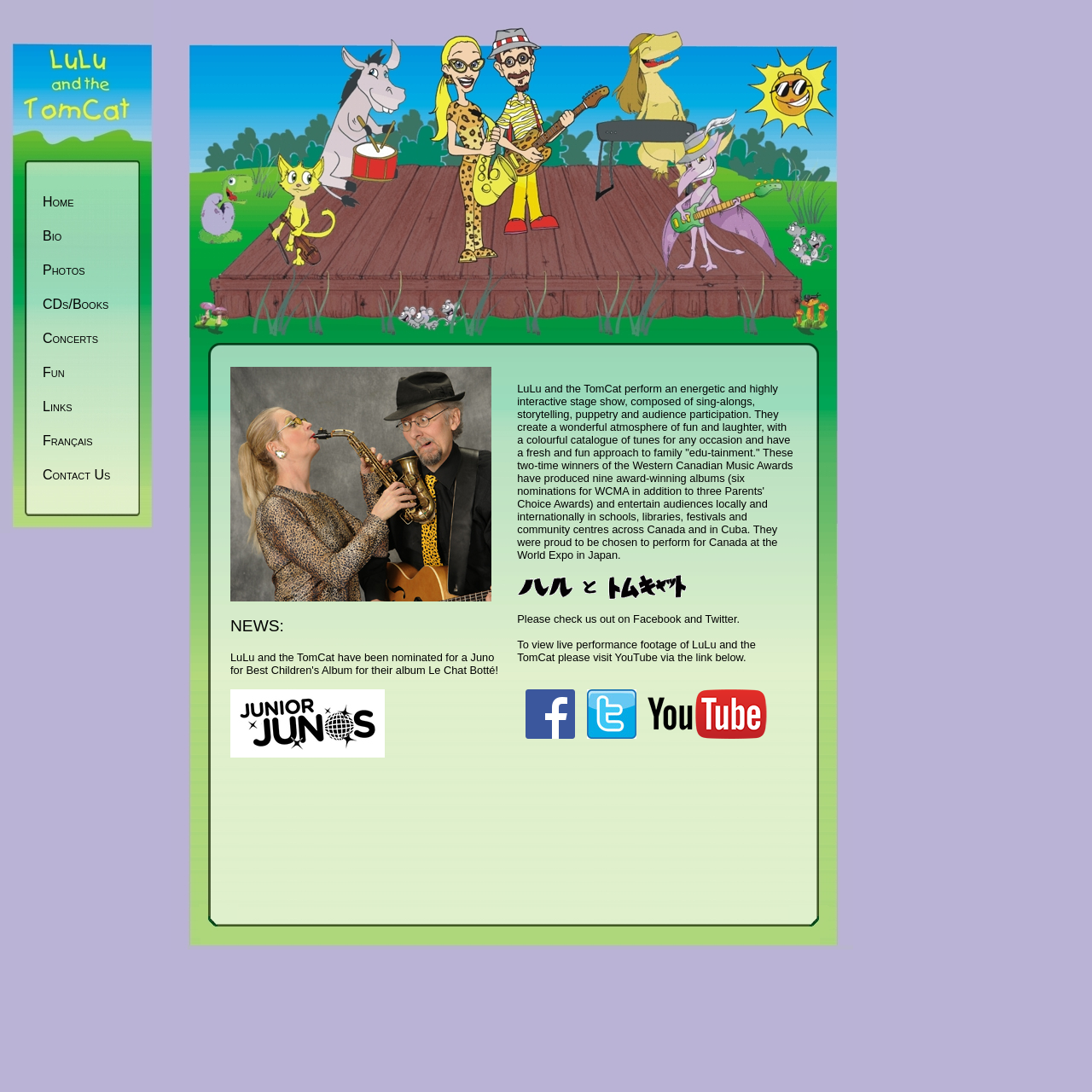Provide the bounding box coordinates for the area that should be clicked to complete the instruction: "View LuLu and the TomCat's news".

[0.203, 0.336, 0.466, 0.693]